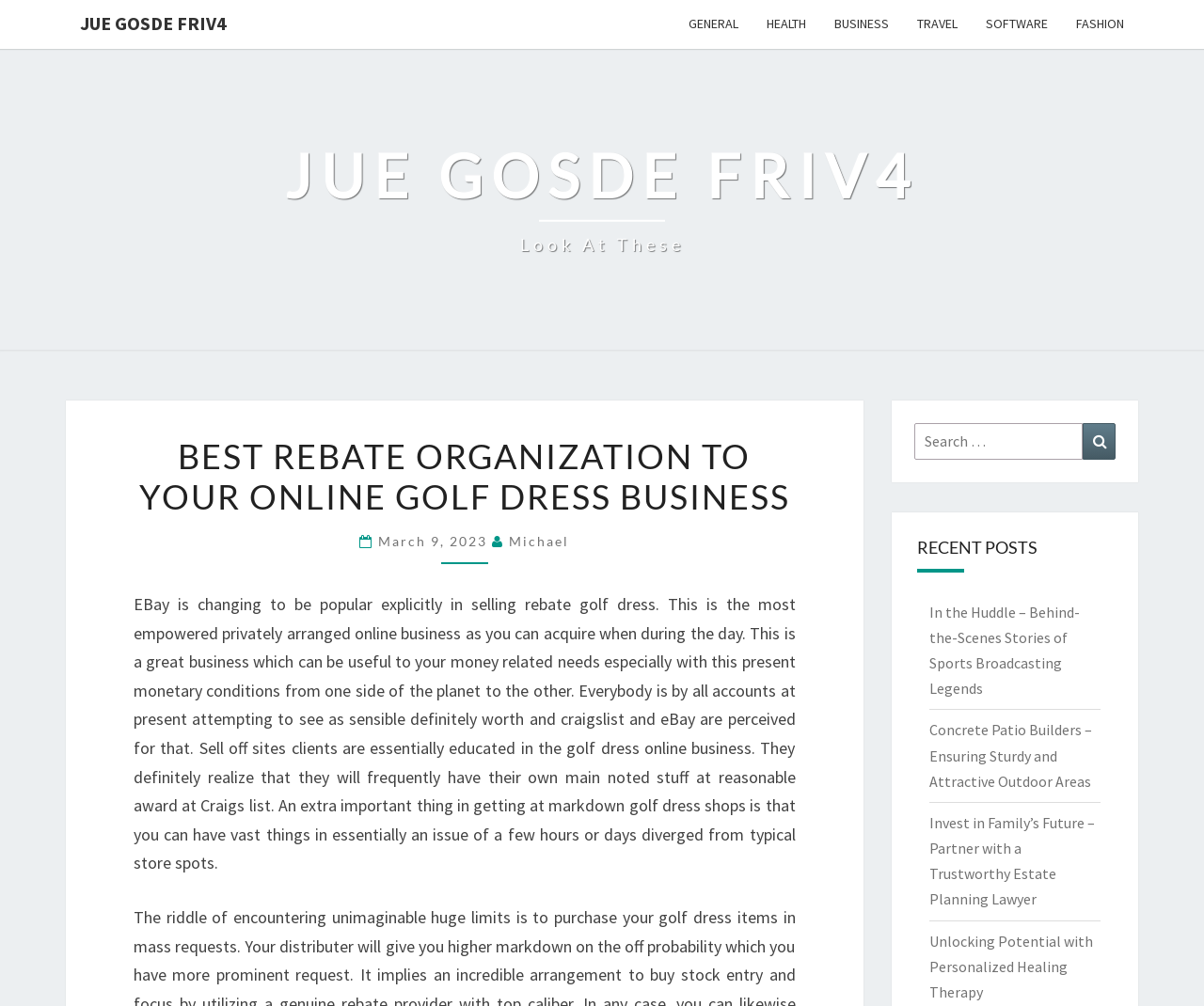Calculate the bounding box coordinates of the UI element given the description: "March 9, 2023".

[0.314, 0.53, 0.409, 0.546]